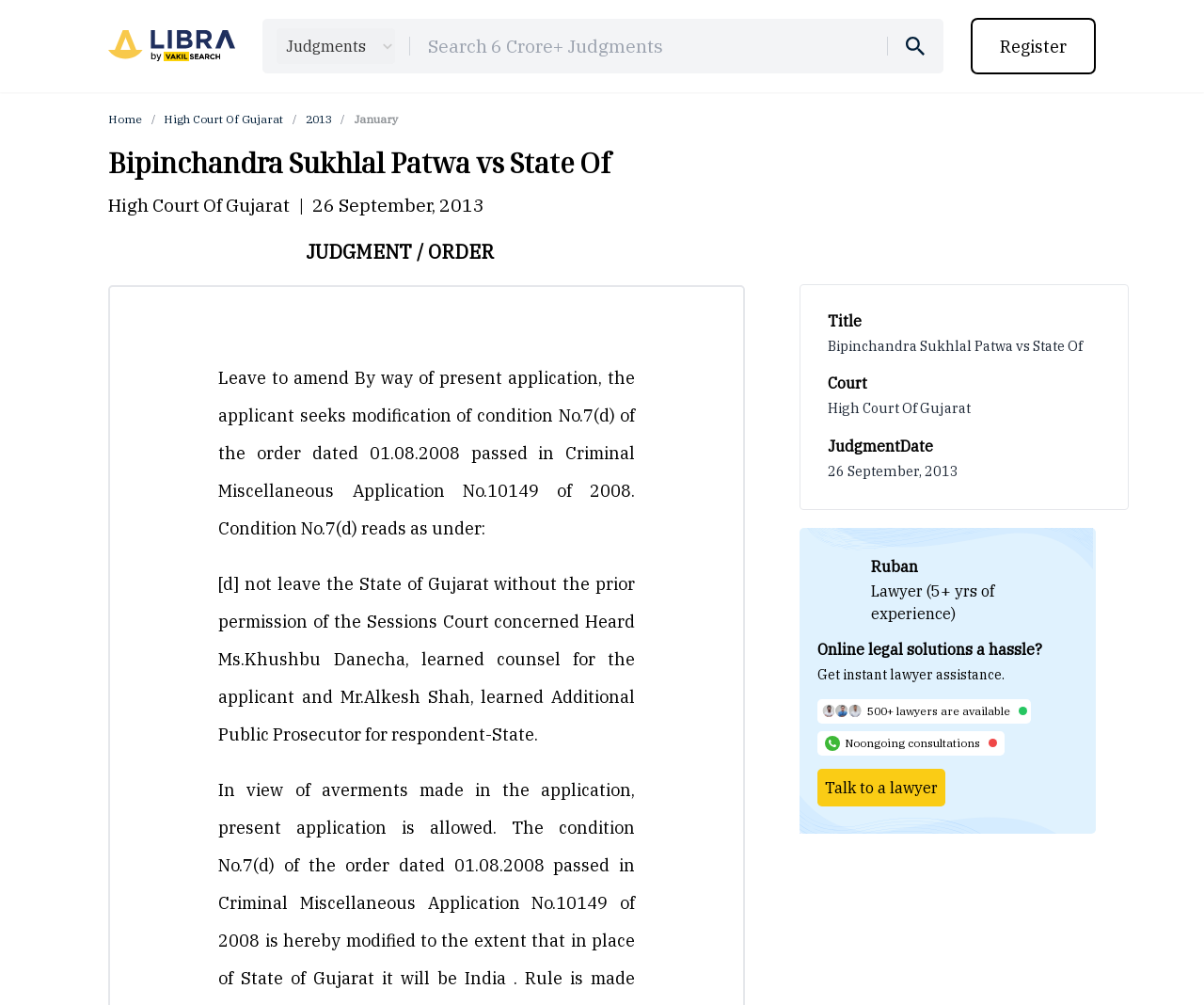Refer to the image and offer a detailed explanation in response to the question: How many lawyers are available for consultation?

I found the answer by looking at the text '500+ lawyers are available' which appears in the section that advertises online legal solutions.